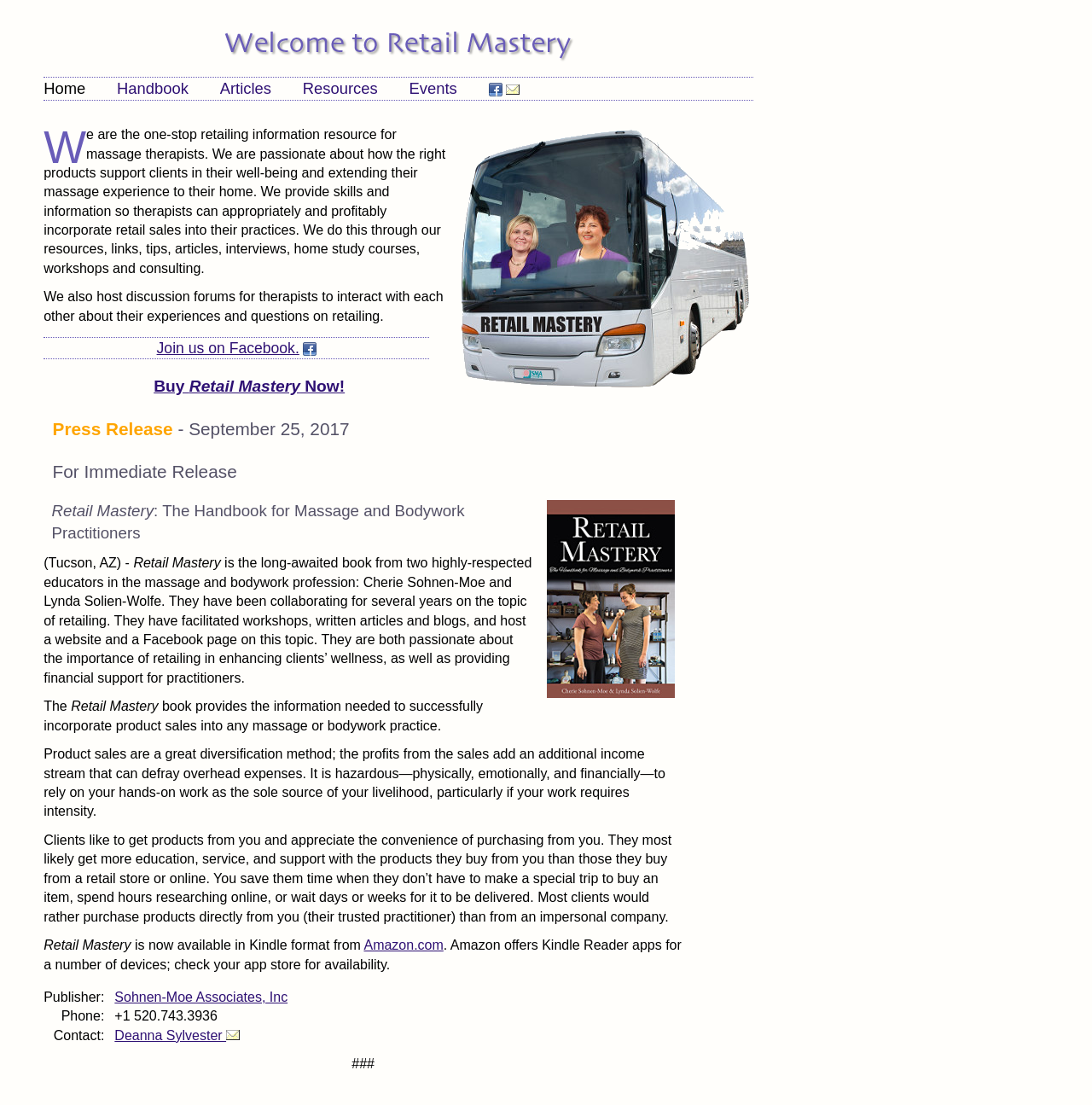Identify the bounding box coordinates for the UI element described as: "Sohnen-Moe Associates, Inc". The coordinates should be provided as four floats between 0 and 1: [left, top, right, bottom].

[0.105, 0.896, 0.263, 0.909]